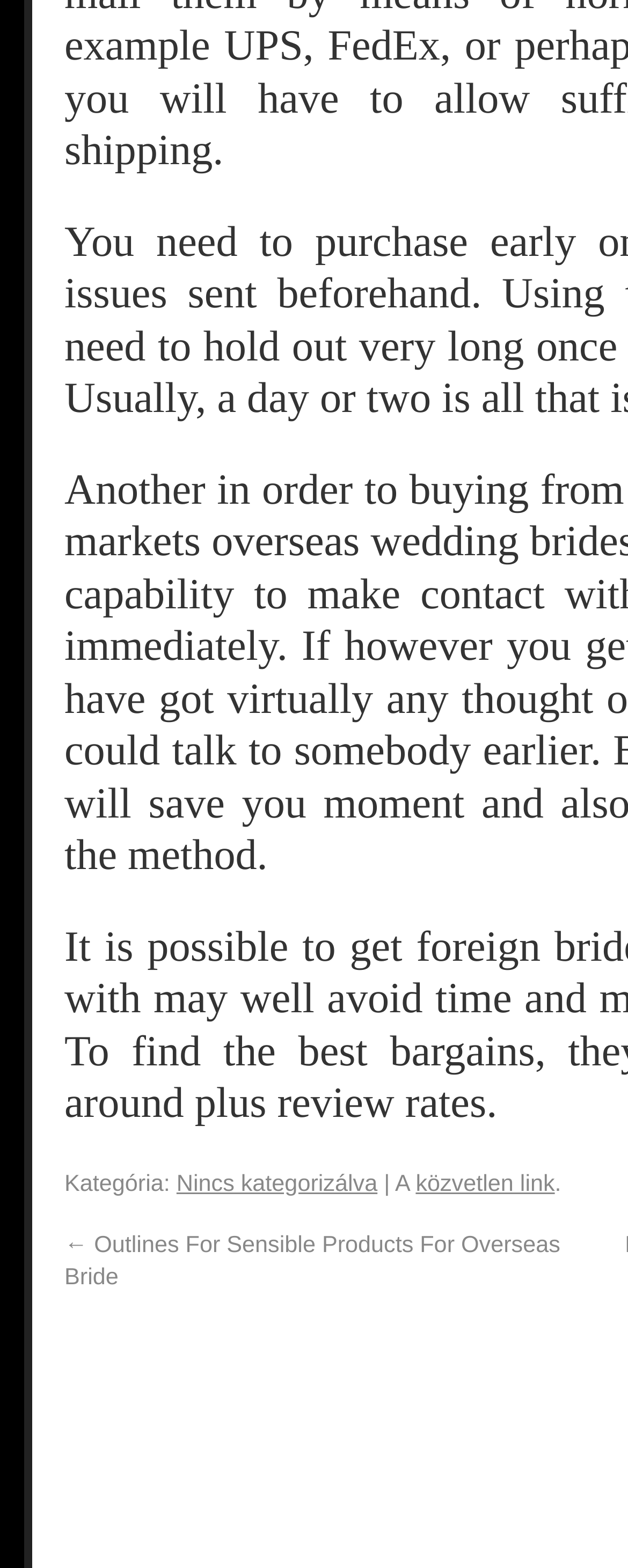Using the description "Nincs kategorizálva", locate and provide the bounding box of the UI element.

[0.281, 0.786, 0.601, 0.802]